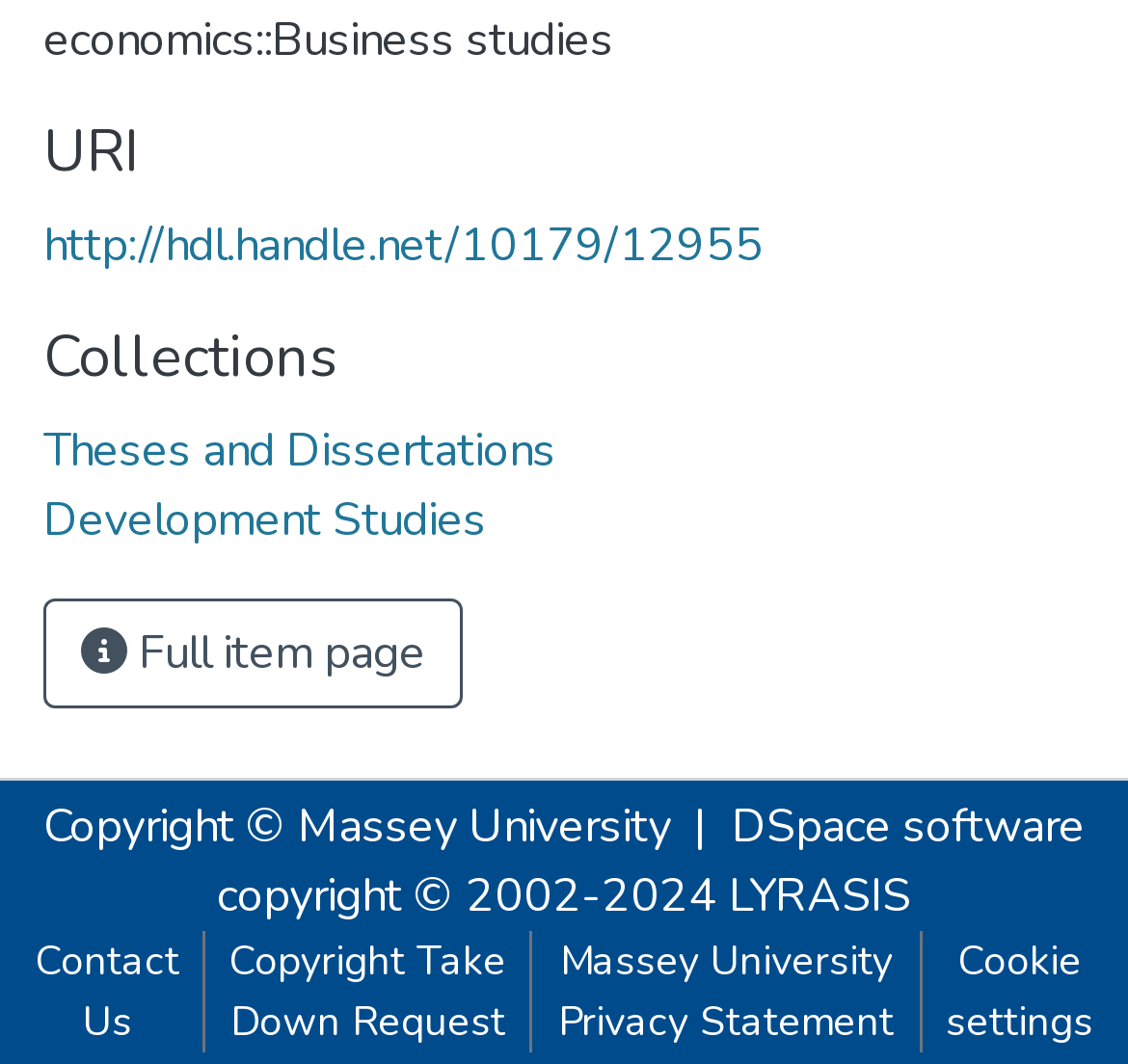Please specify the bounding box coordinates for the clickable region that will help you carry out the instruction: "Go to URI".

[0.038, 0.113, 0.962, 0.178]